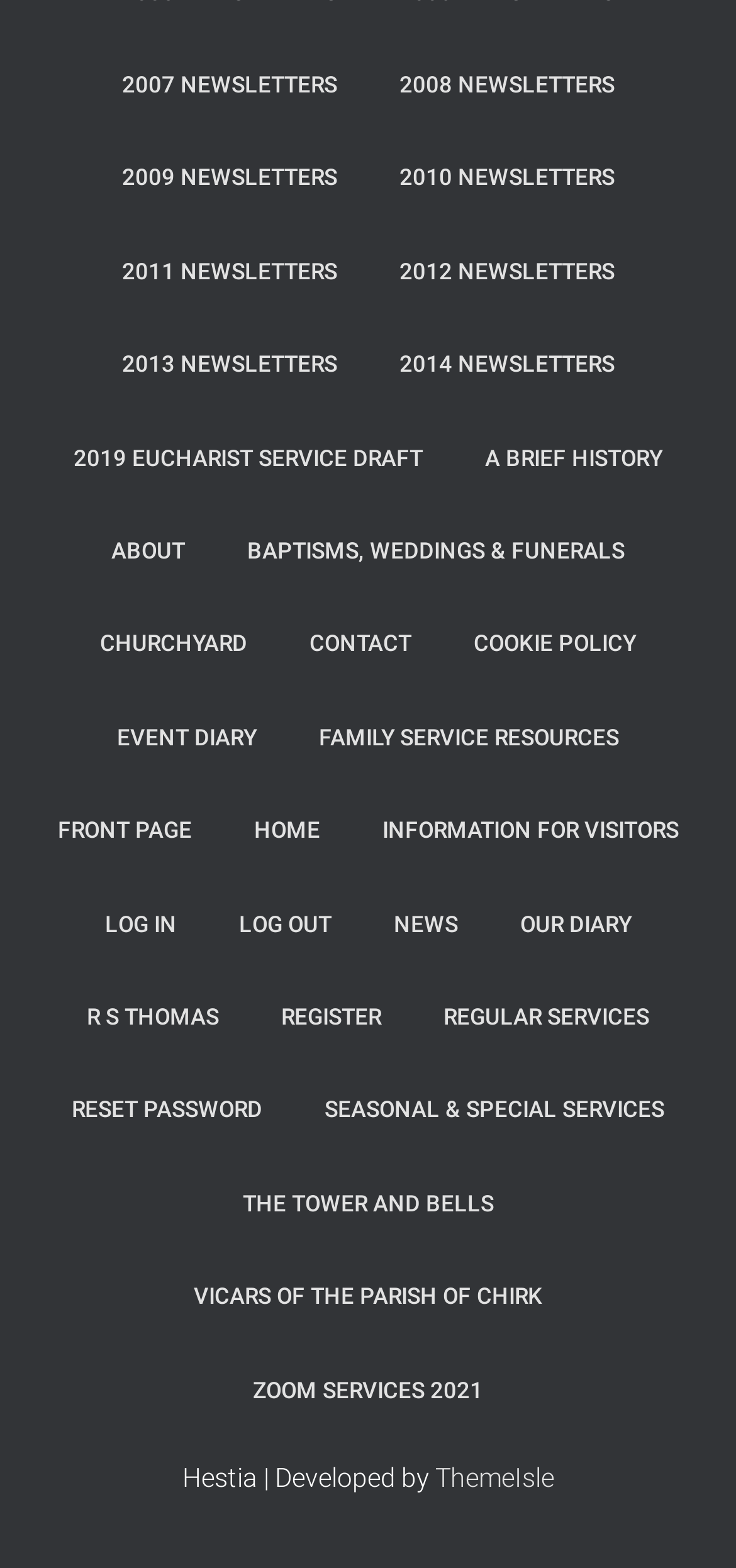What is the relationship between 'ThemeIsle' and the website?
Give a one-word or short-phrase answer derived from the screenshot.

Developer of the website